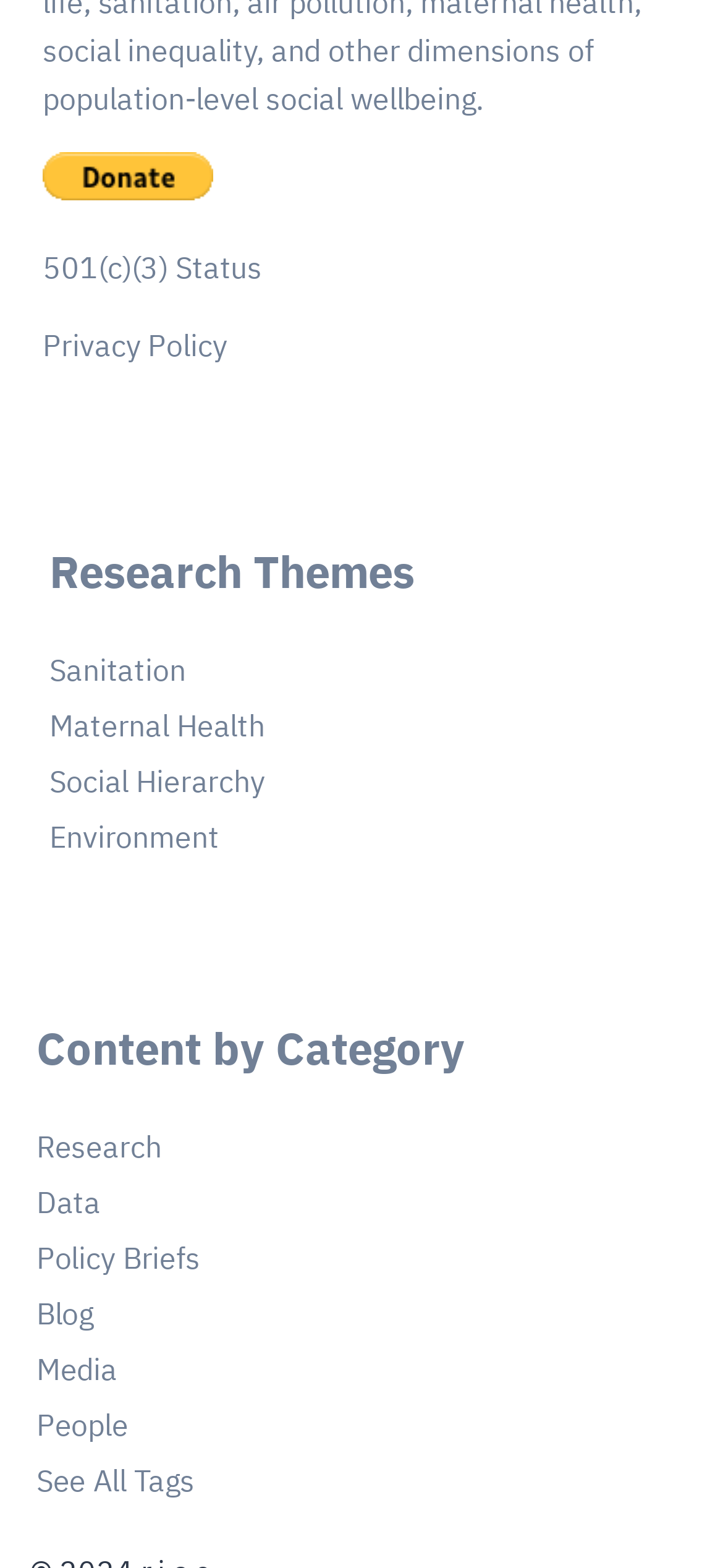Highlight the bounding box coordinates of the region I should click on to meet the following instruction: "Learn about 501(c)(3) Status".

[0.059, 0.158, 0.363, 0.182]